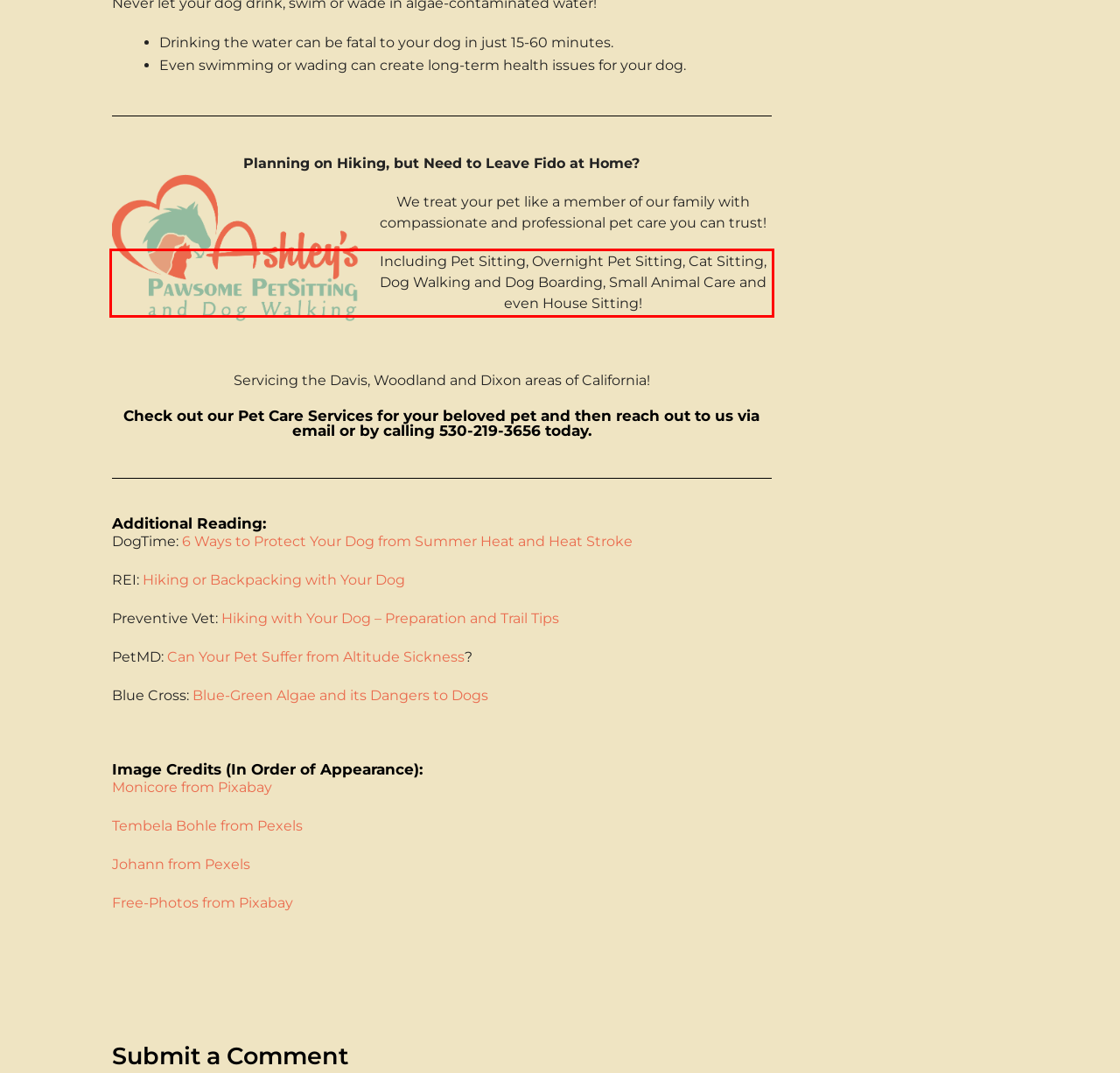You have a screenshot with a red rectangle around a UI element. Recognize and extract the text within this red bounding box using OCR.

Including Pet Sitting, Overnight Pet Sitting, Cat Sitting, Dog Walking and Dog Boarding, Small Animal Care and even House Sitting!